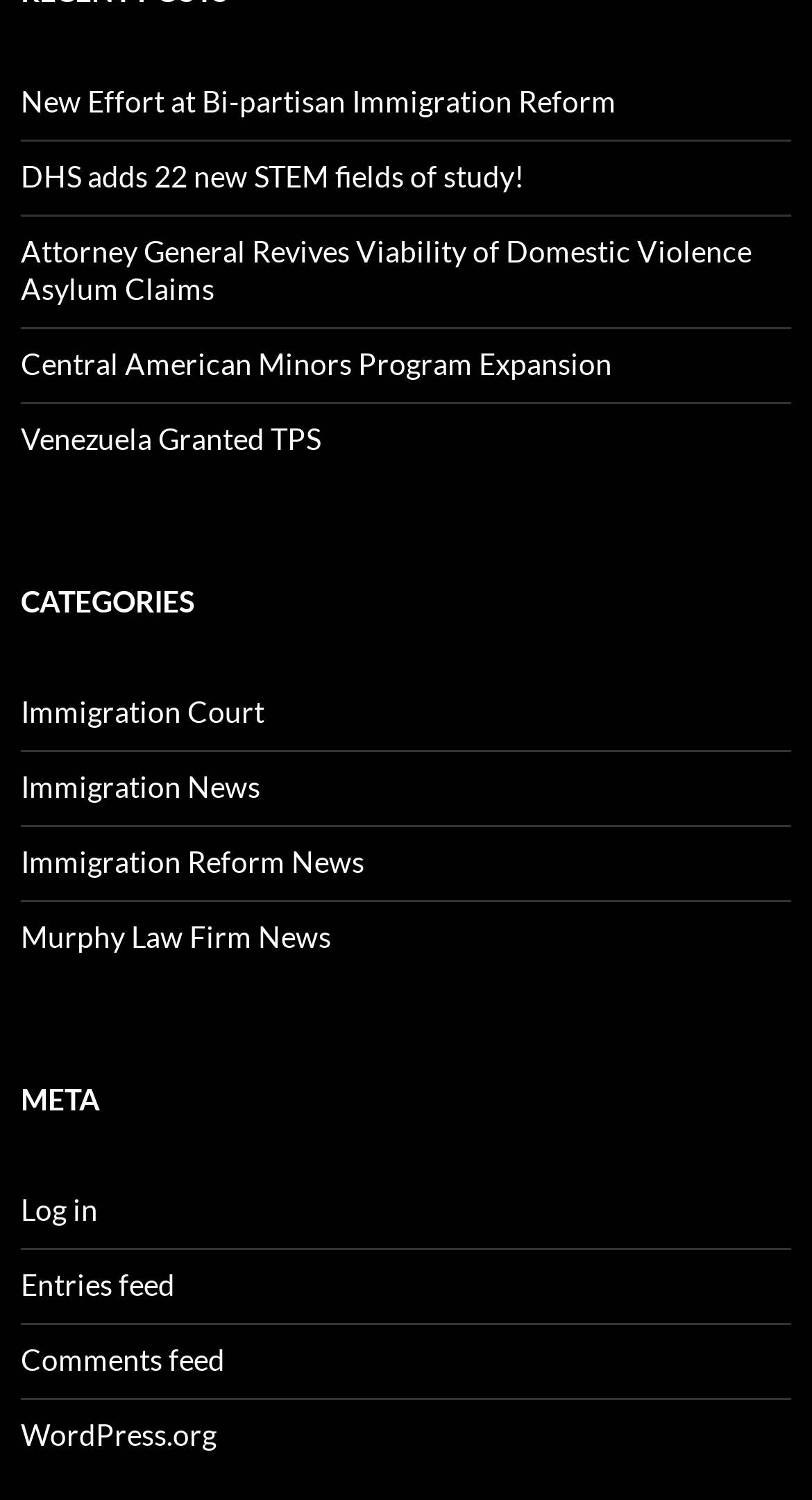Please answer the following question using a single word or phrase: 
How many links are under 'Meta'?

4